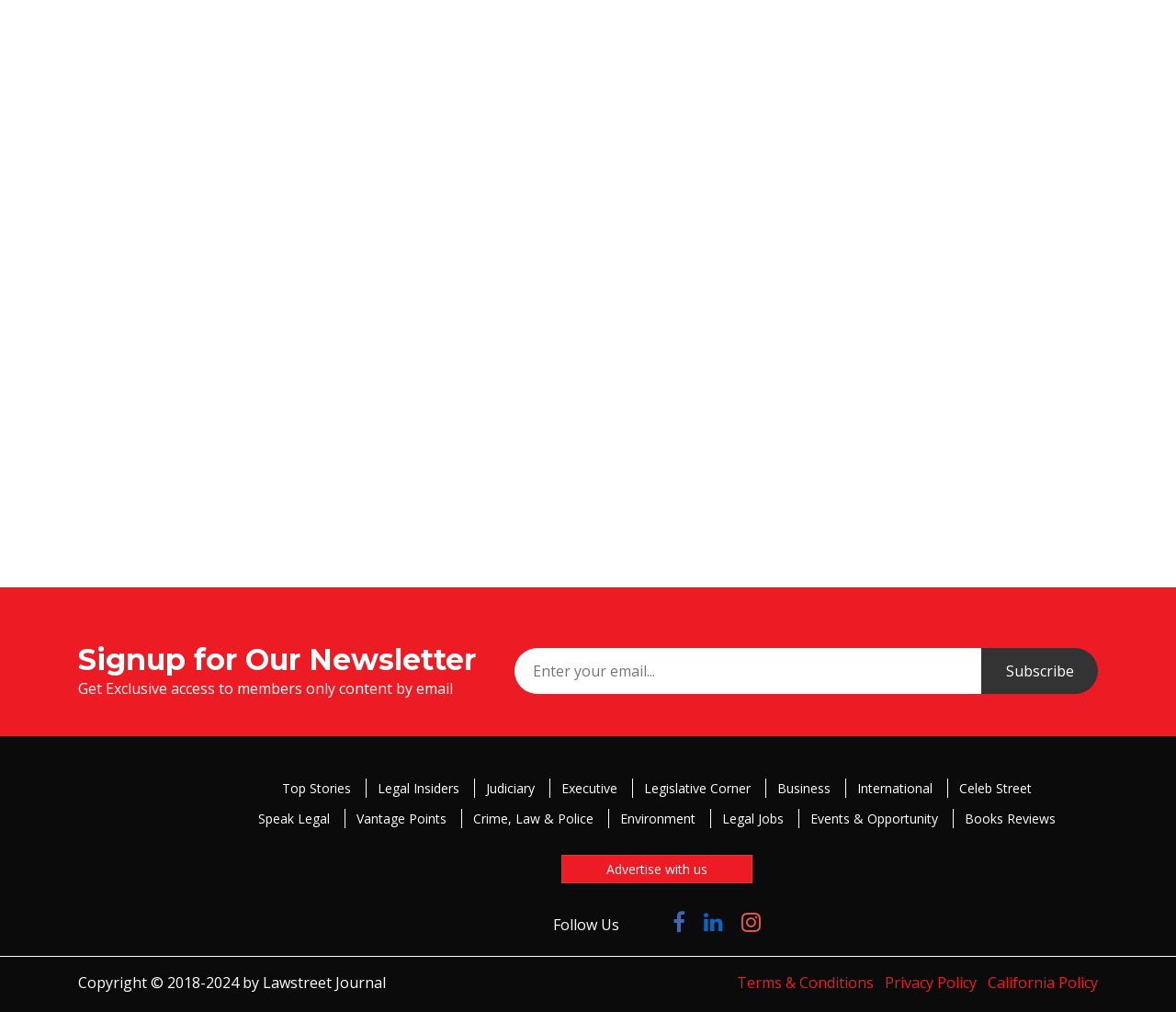Please find the bounding box coordinates for the clickable element needed to perform this instruction: "Join a group".

[0.264, 0.267, 0.736, 0.287]